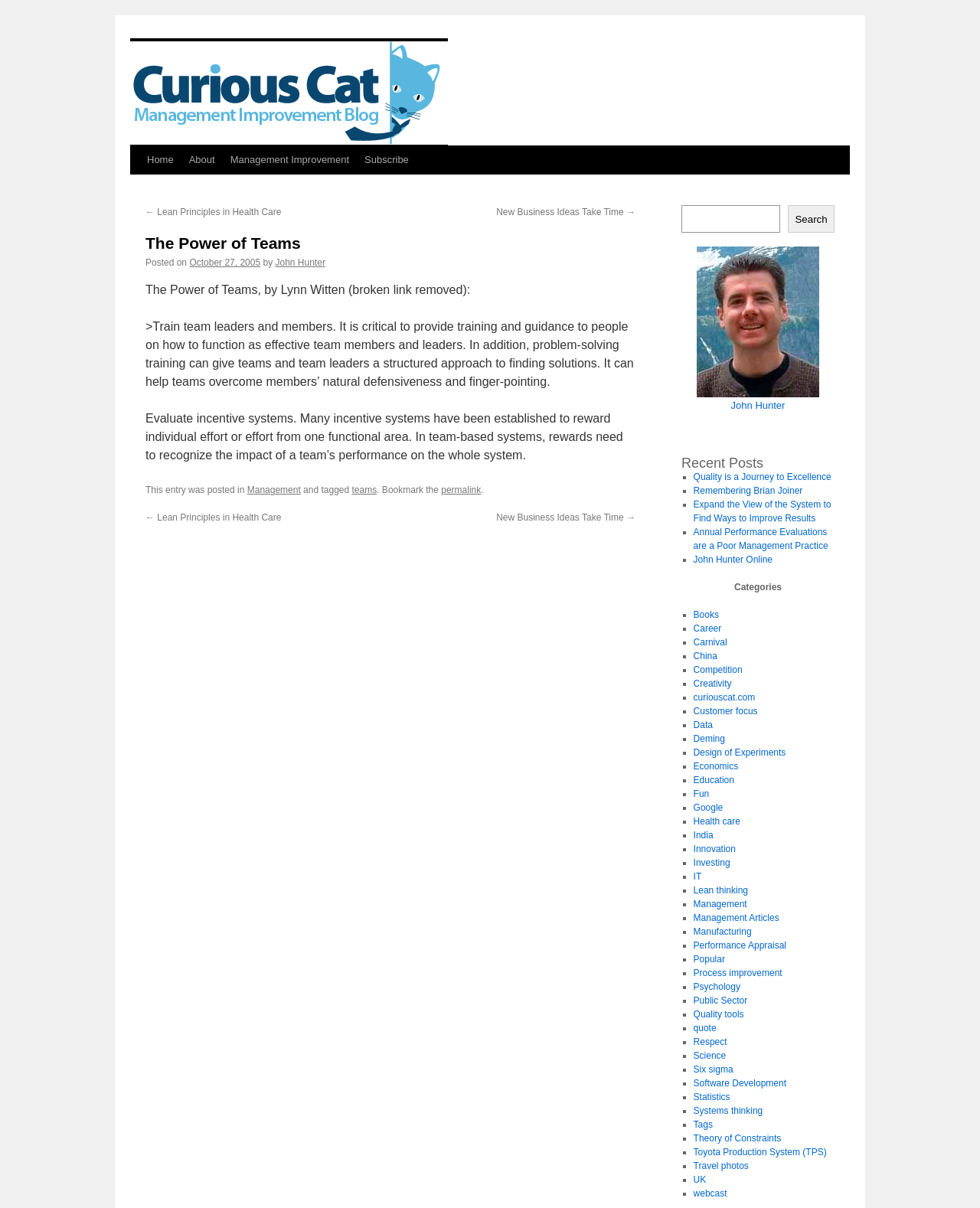What is the category of the blog post?
Refer to the image and provide a detailed answer to the question.

I found the category of the blog post by looking at the link element with the text 'Management' which is located at the bottom of the blog post content and above the tags.